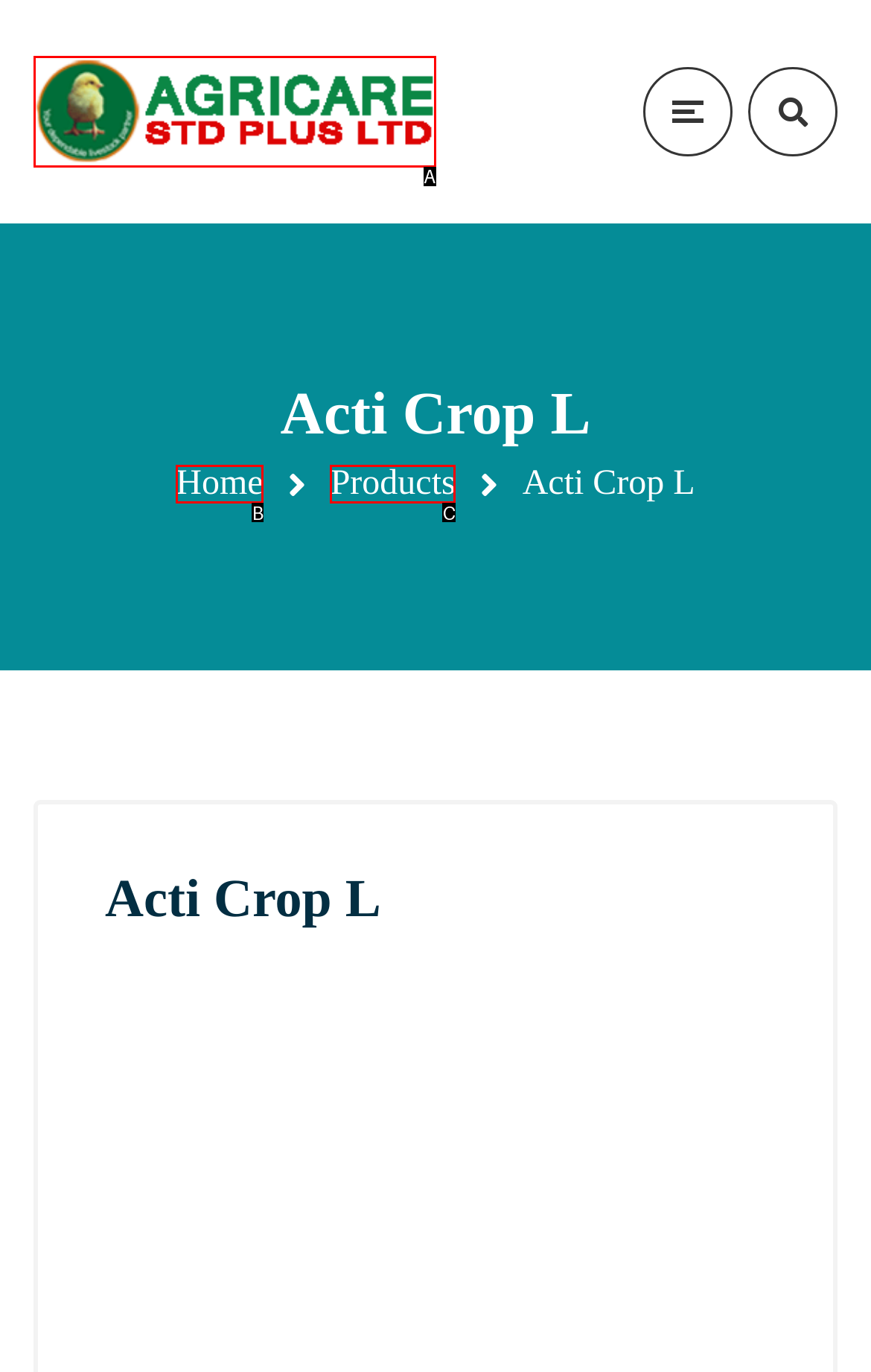Given the description: Home, select the HTML element that best matches it. Reply with the letter of your chosen option.

B